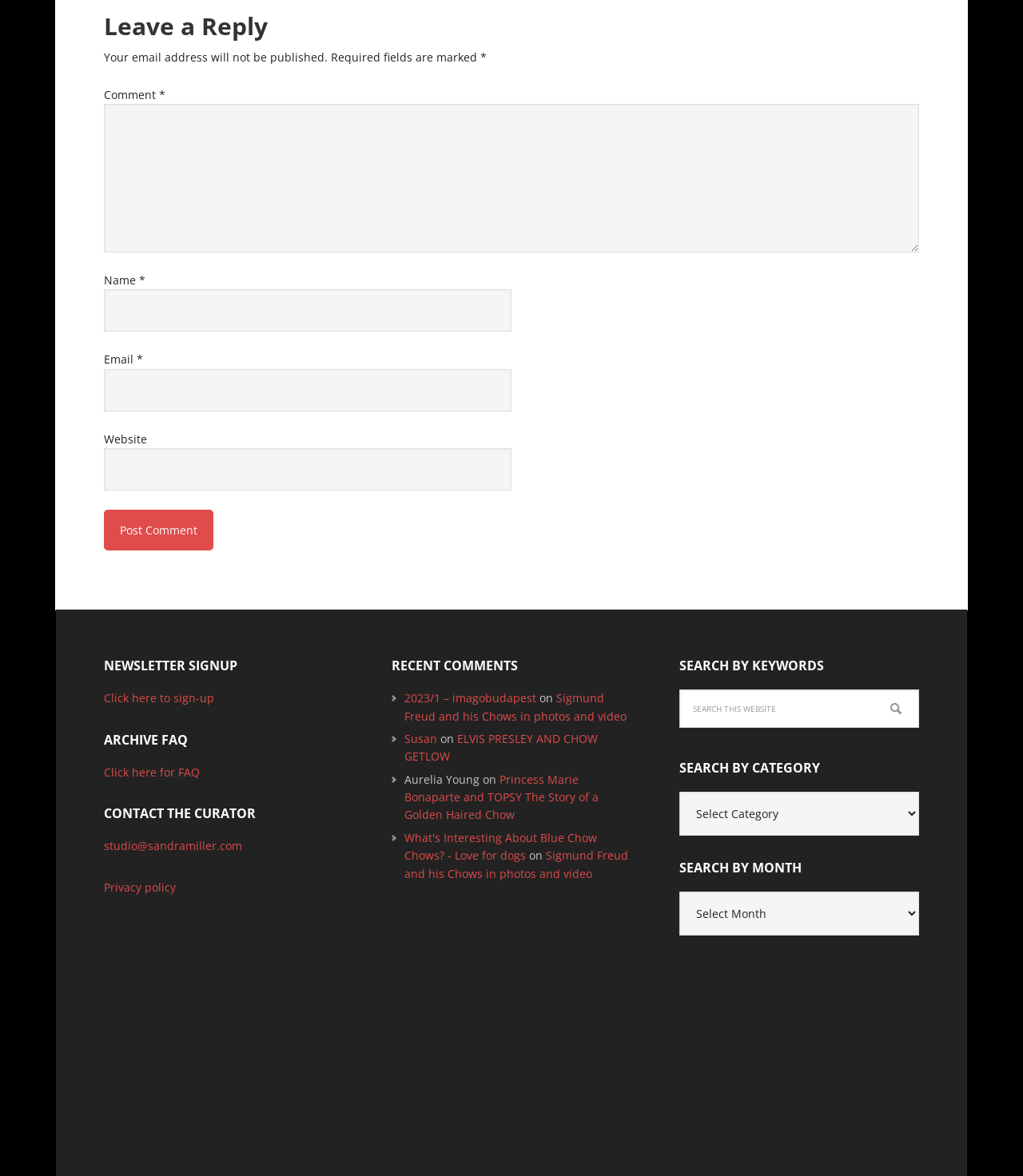What can be searched on this webpage?
Look at the webpage screenshot and answer the question with a detailed explanation.

The webpage has a search function that allows users to search by keywords, categories, and months, as indicated by the headings 'SEARCH BY KEYWORDS', 'SEARCH BY CATEGORY', and 'SEARCH BY MONTH'.